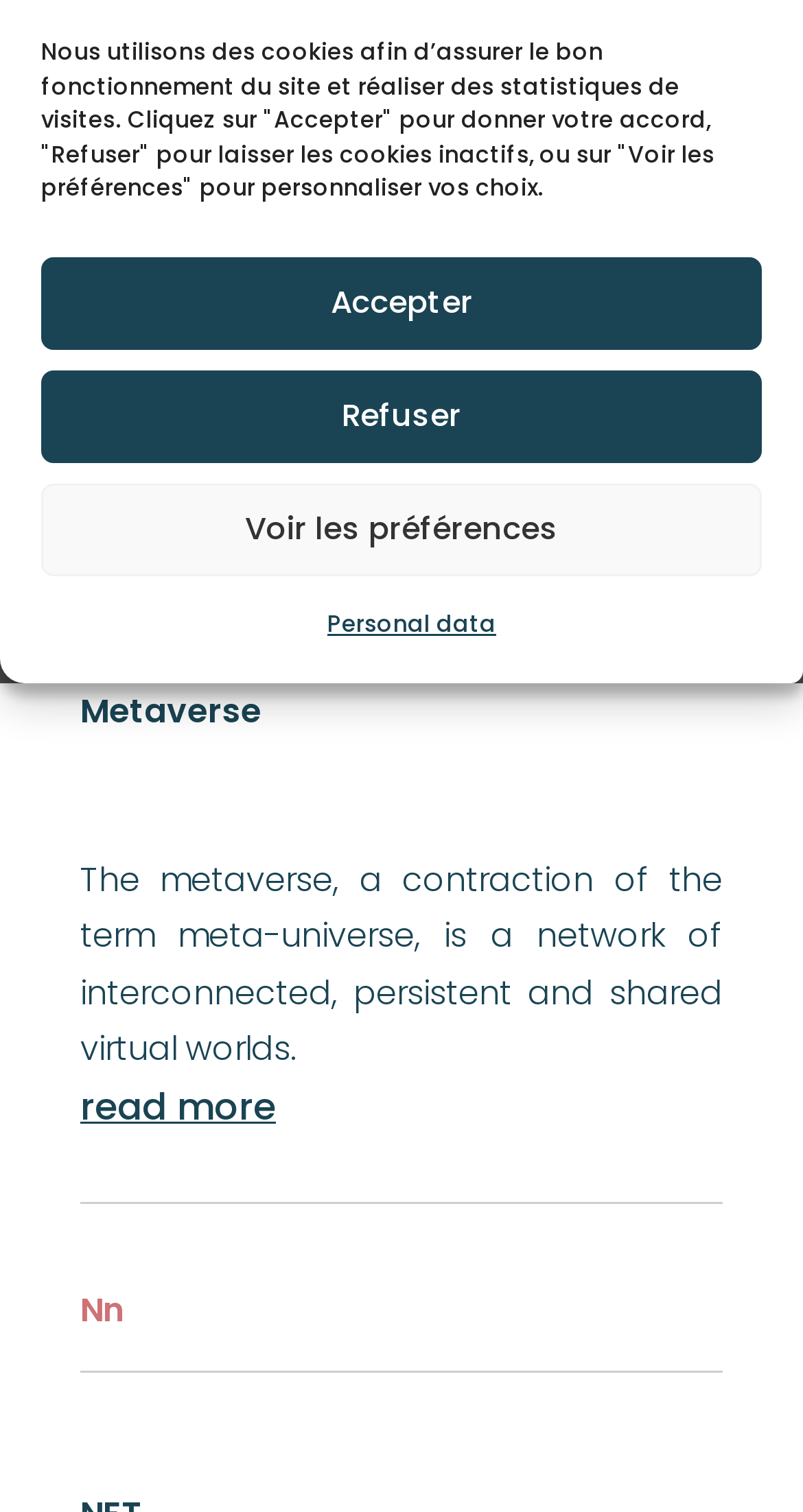Locate the bounding box of the UI element described by: "Voir les préférences" in the given webpage screenshot.

[0.051, 0.32, 0.949, 0.381]